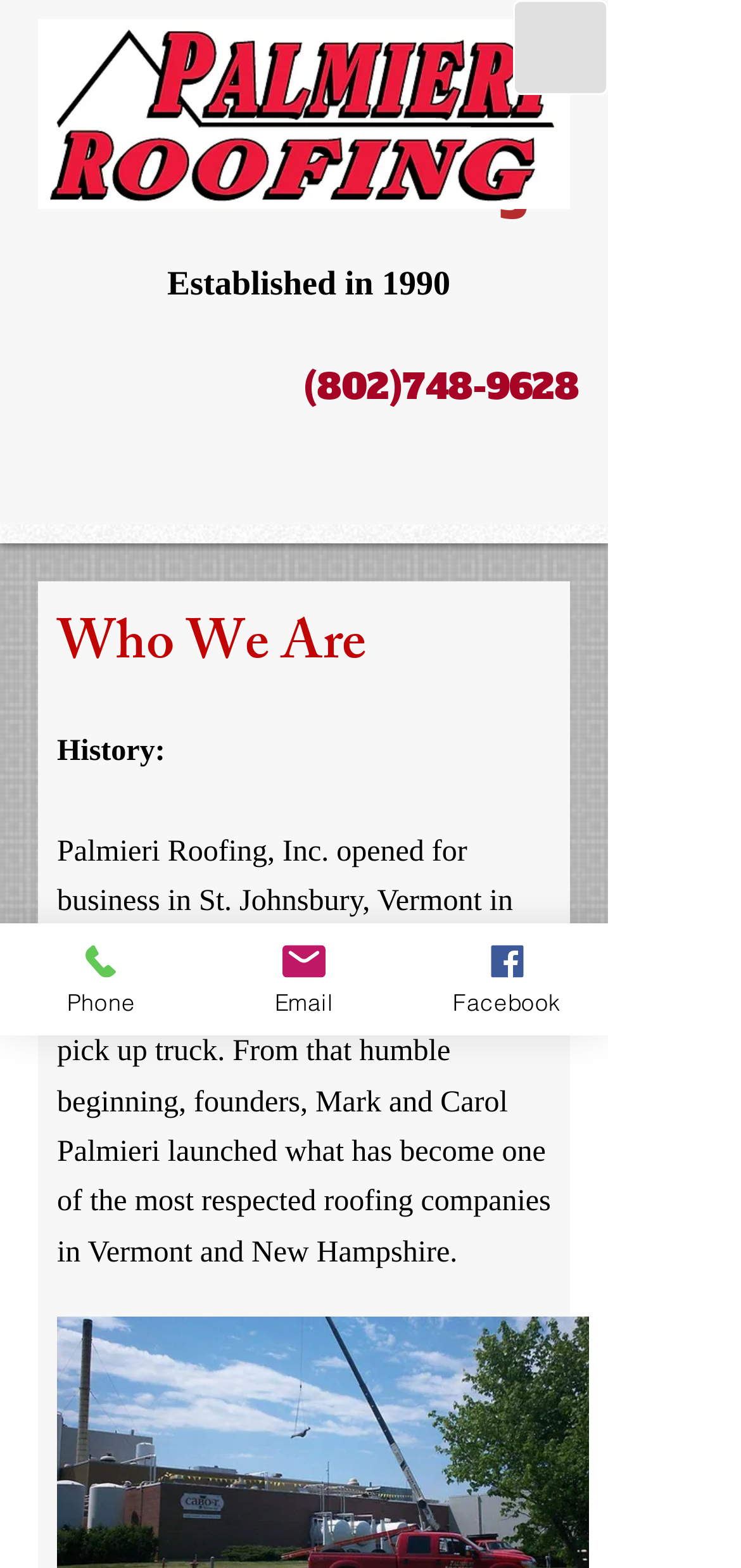What is the phone number of Palmieri Roofing?
Answer with a single word or phrase by referring to the visual content.

(802)748-9628